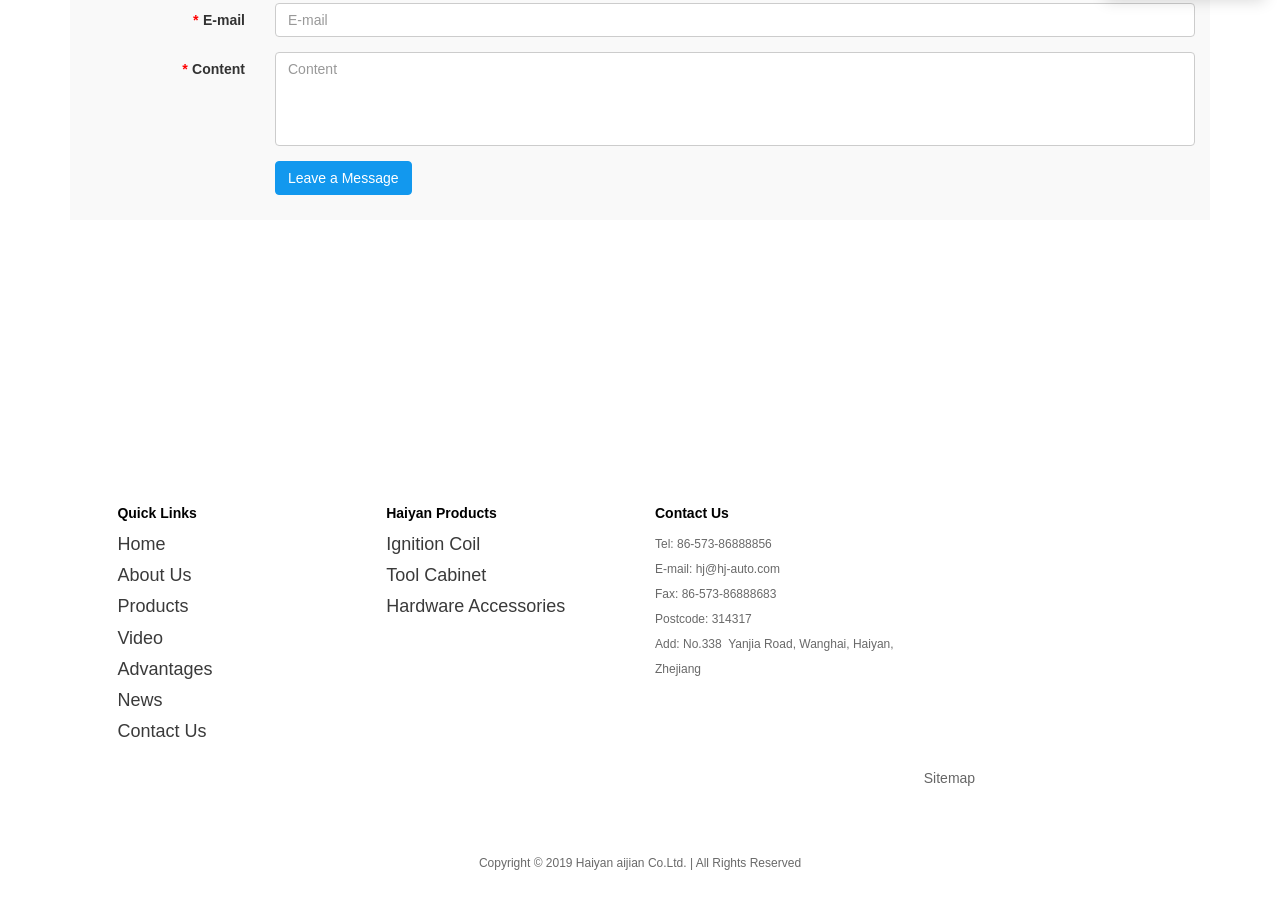Specify the bounding box coordinates of the area to click in order to execute this command: 'Go to Home page'. The coordinates should consist of four float numbers ranging from 0 to 1, and should be formatted as [left, top, right, bottom].

[0.092, 0.589, 0.129, 0.611]